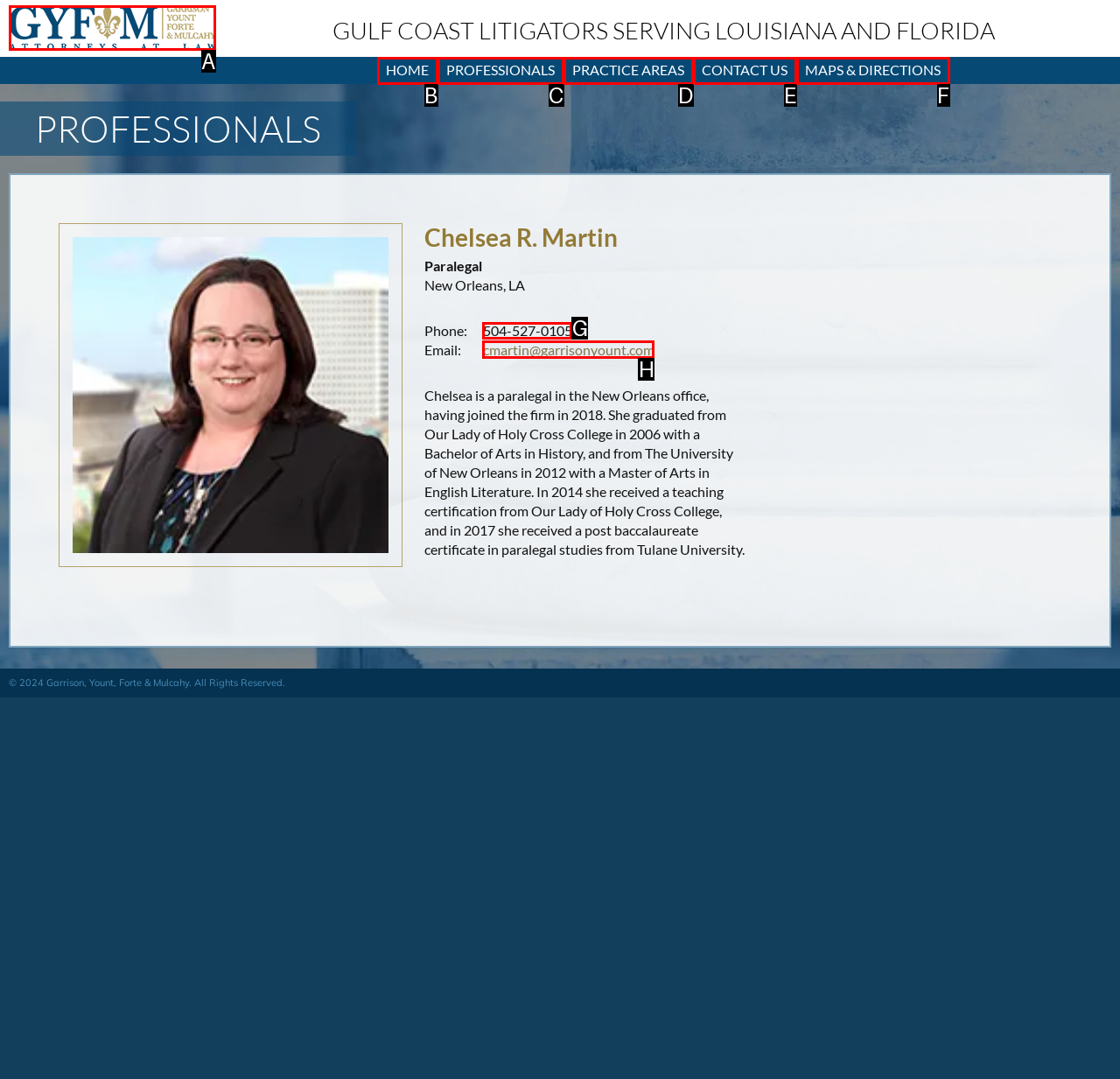Which HTML element should be clicked to complete the task: Email Chelsea R. Martin? Answer with the letter of the corresponding option.

H